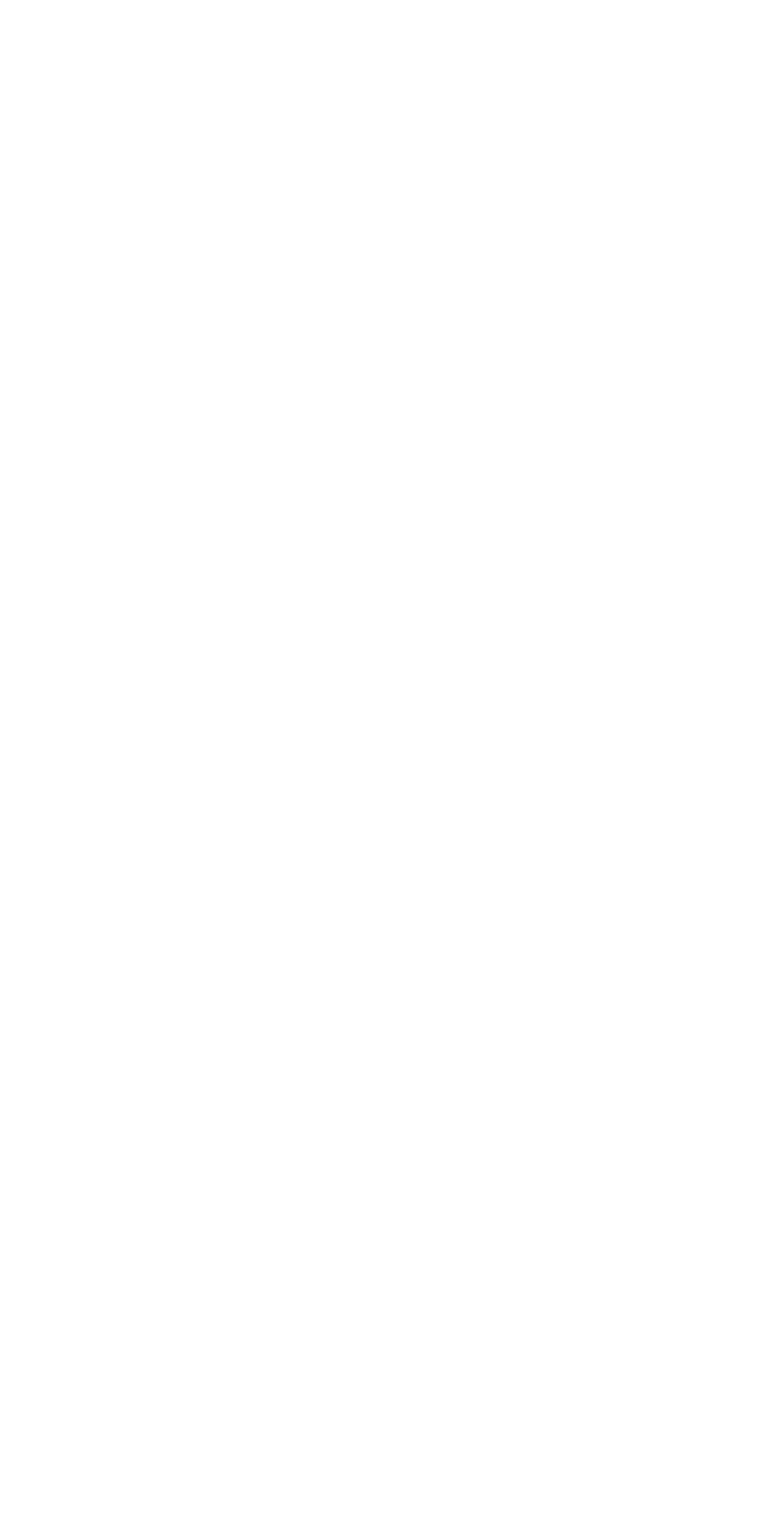Predict the bounding box coordinates of the area that should be clicked to accomplish the following instruction: "Go to CONTACT page". The bounding box coordinates should consist of four float numbers between 0 and 1, i.e., [left, top, right, bottom].

[0.136, 0.45, 0.313, 0.474]